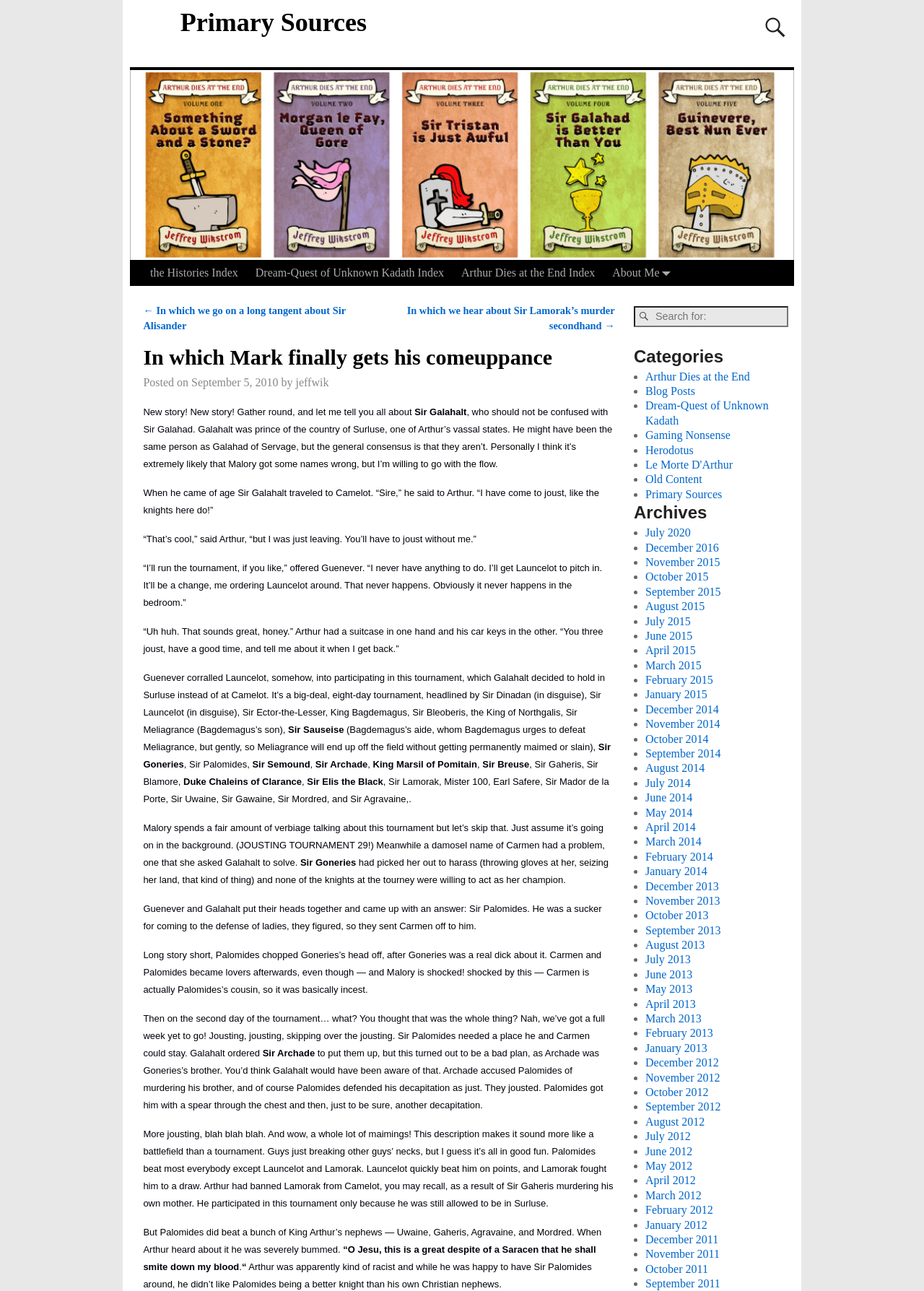Please answer the following question using a single word or phrase: 
How many days does the tournament last?

8